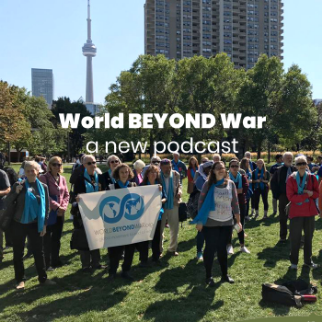Please provide a short answer using a single word or phrase for the question:
What is the focus of the 'World BEYOND War' initiative?

Promoting dialogue and solutions for global peace